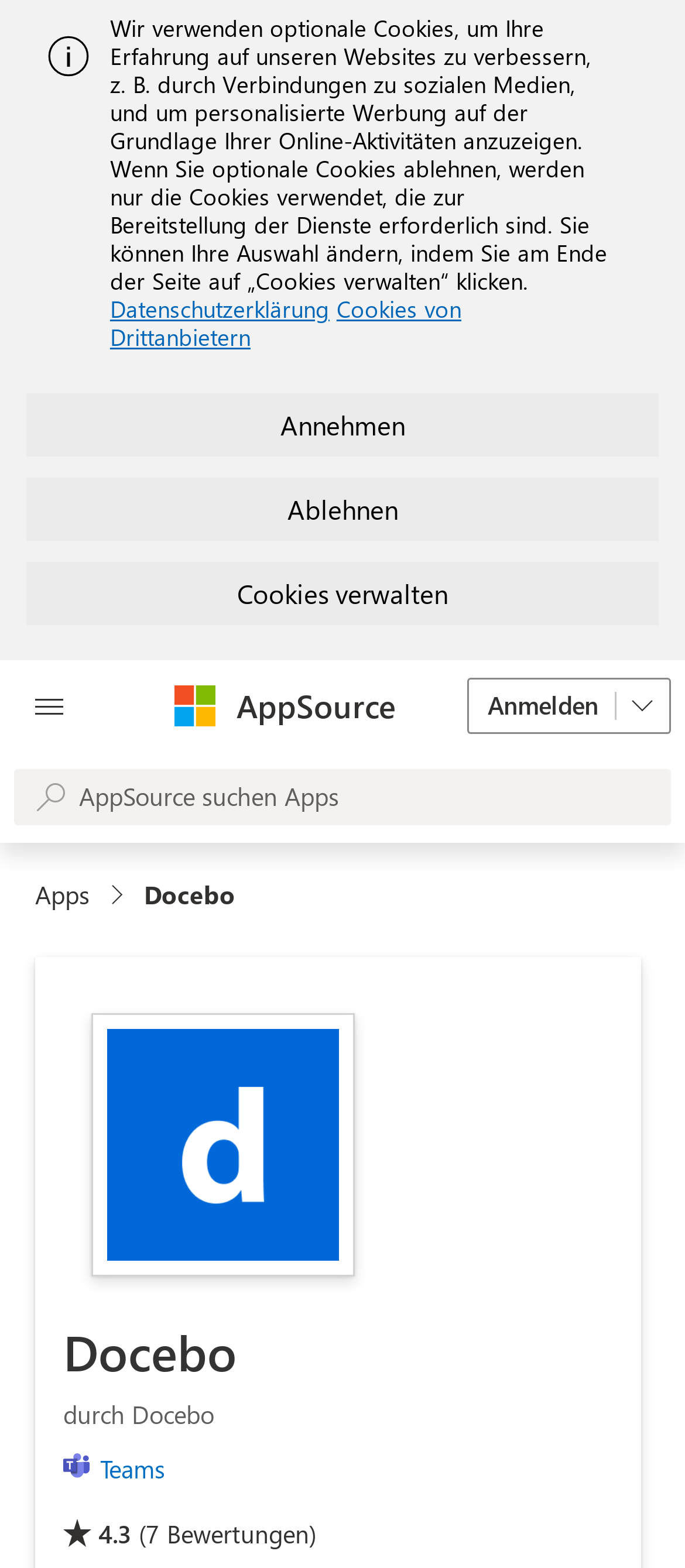Produce an elaborate caption capturing the essence of the webpage.

The webpage appears to be a landing page for Docebo, a learning management system (LMS) integrated with Microsoft Teams. At the top of the page, there is an alert message with an image and a static text describing the use of optional cookies to improve the user's experience and display personalized advertisements. Below the alert message, there are three buttons: "Annehmen" (Accept), "Ablehnen" (Decline), and "Cookies verwalten" (Manage Cookies).

On the left side of the page, there is a button labeled "Alle Bereich öffnen" (Open All Areas). Next to it, there is a link to Microsoft with an accompanying image. Below these elements, there is a button labeled "AppSource" and a link to "Anmelden" (Login) with a dropdown menu containing additional login options.

On the right side of the page, there is a search bar with a disabled search box labeled "AppSource suchen Apps" (Search Apps in AppSource). Below the search bar, there is a navigation section with breadcrumbs, including a link to "Apps" and a heading with the text "Docebo".

Further down the page, there is a large image of Docebo, accompanied by two headings: "Docebo" and "durch Docebo" (by Docebo). Below these elements, there is a link to "Teams" and an image with ratings, displaying a score of 4.3 out of 5, along with the number of reviews.